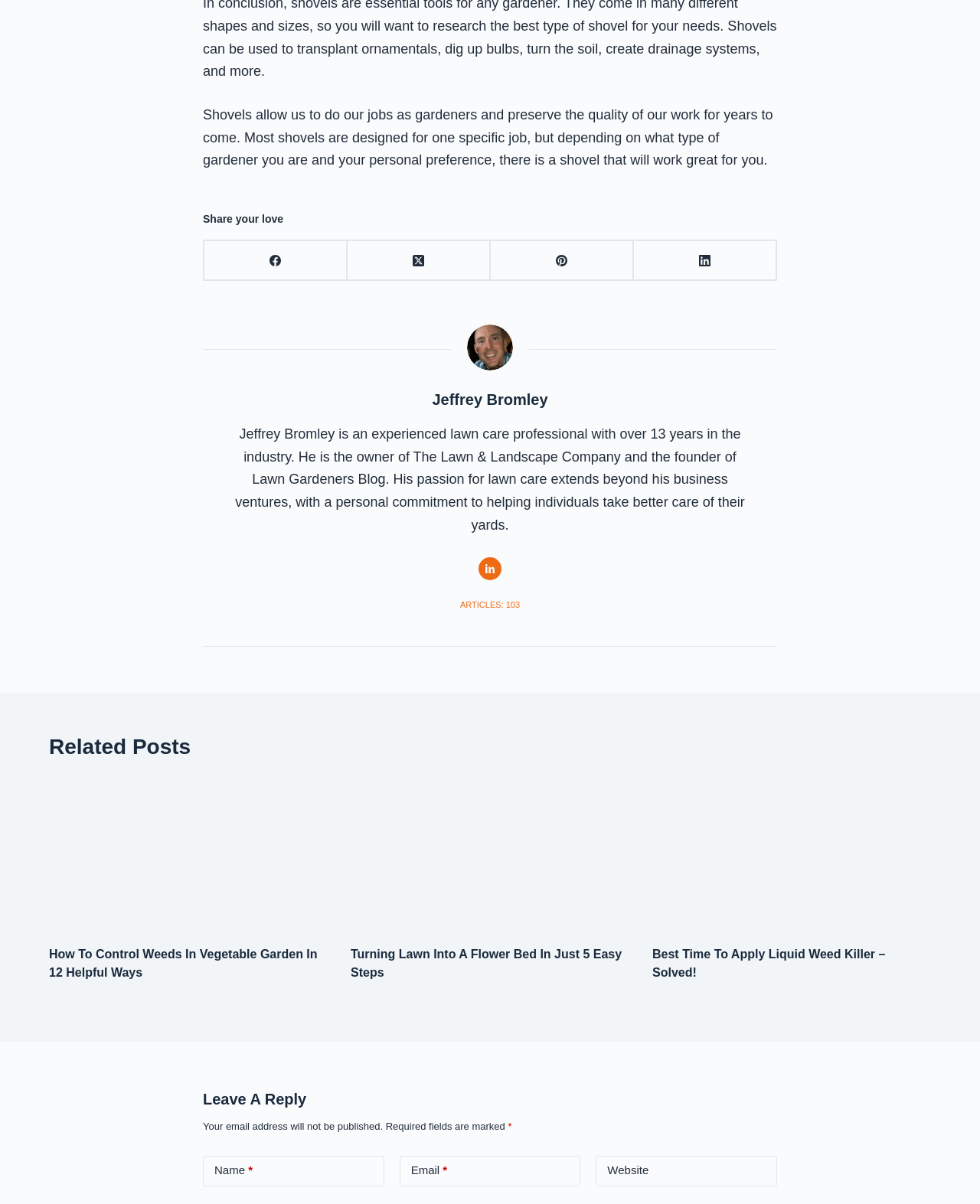Determine the bounding box coordinates (top-left x, top-left y, bottom-right x, bottom-right y) of the UI element described in the following text: parent_node: Name name="author"

[0.207, 0.96, 0.392, 0.985]